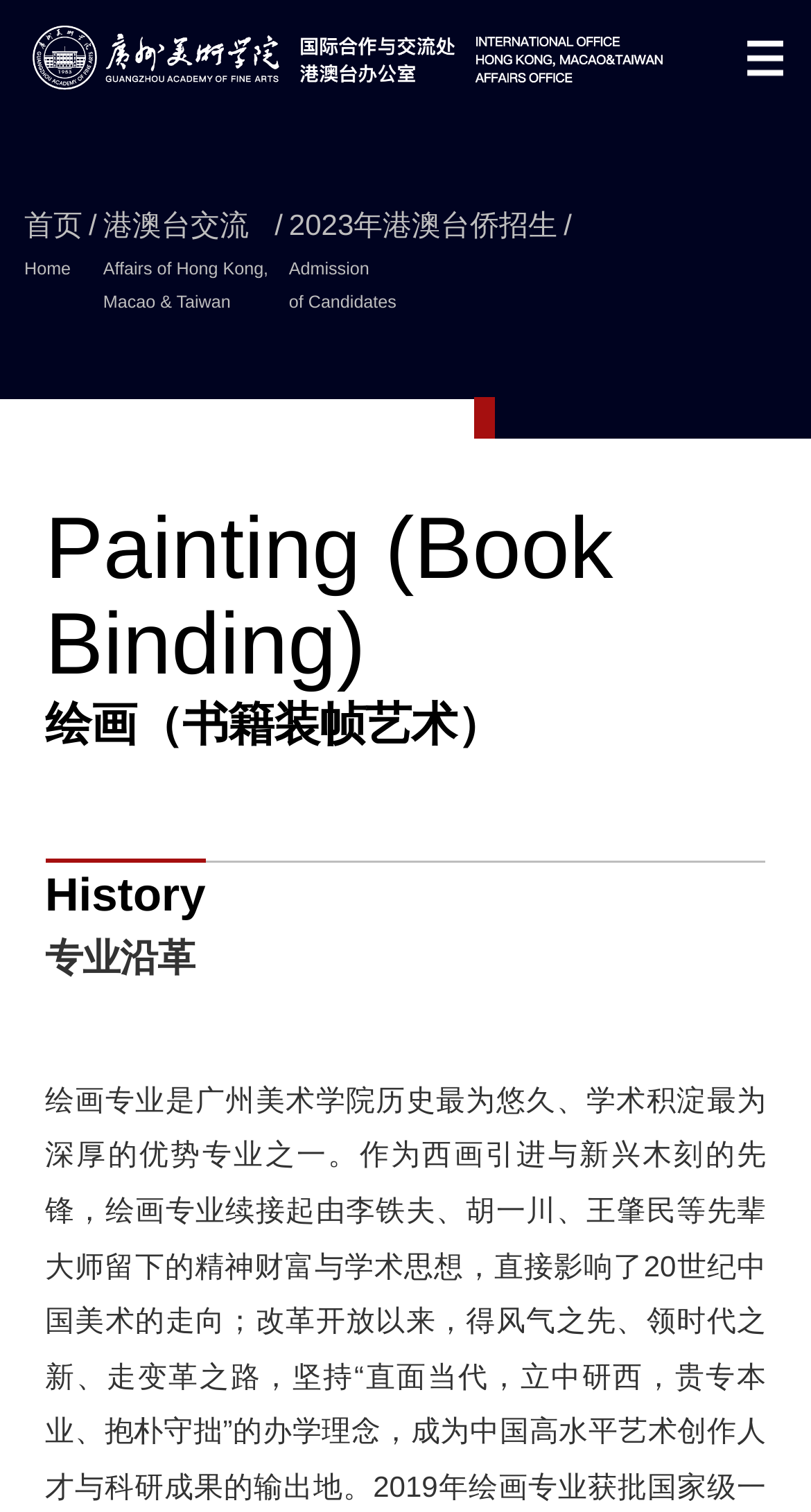Generate a comprehensive description of the contents of the webpage.

The webpage appears to be a university webpage, specifically the international exchange office for Hong Kong, Macao, and Taiwan. At the top left, there is a link to the homepage, accompanied by a dropdown menu button on the top right. Below the link, there are three navigation links: "首页 Home", "港澳台交流 Affairs of Hong Kong, Macao & Taiwan", and "2023年港澳台侨招生 Admission of Candidates". These links are separated by forward slashes.

Below the navigation links, there is a heading that reads "Painting (Book Binding)" in English and "绘画（书籍装帧艺术）" in Chinese. Underneath, there are two more headings that read "History" and "专业沿革" (which translates to "Professional Development History" in English).

The overall structure of the webpage is organized, with clear headings and concise text. The use of English and Chinese languages suggests that the webpage is intended for an international audience.